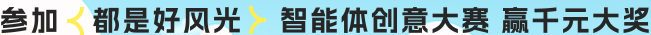Provide a comprehensive description of the image.

The image features text promoting an event or competition, which emphasizes participation and creativity. The visually appealing design incorporates a bright, engaging style highlighted by phrases like "Everybody is welcome" and "Smart AI Creative Competition" accompanied by a mention of a significant prize amount, encouraging wide participation. The energetic colors and bold typography aim to capture attention, fostering a sense of excitement and inclusiveness for potential competitors.